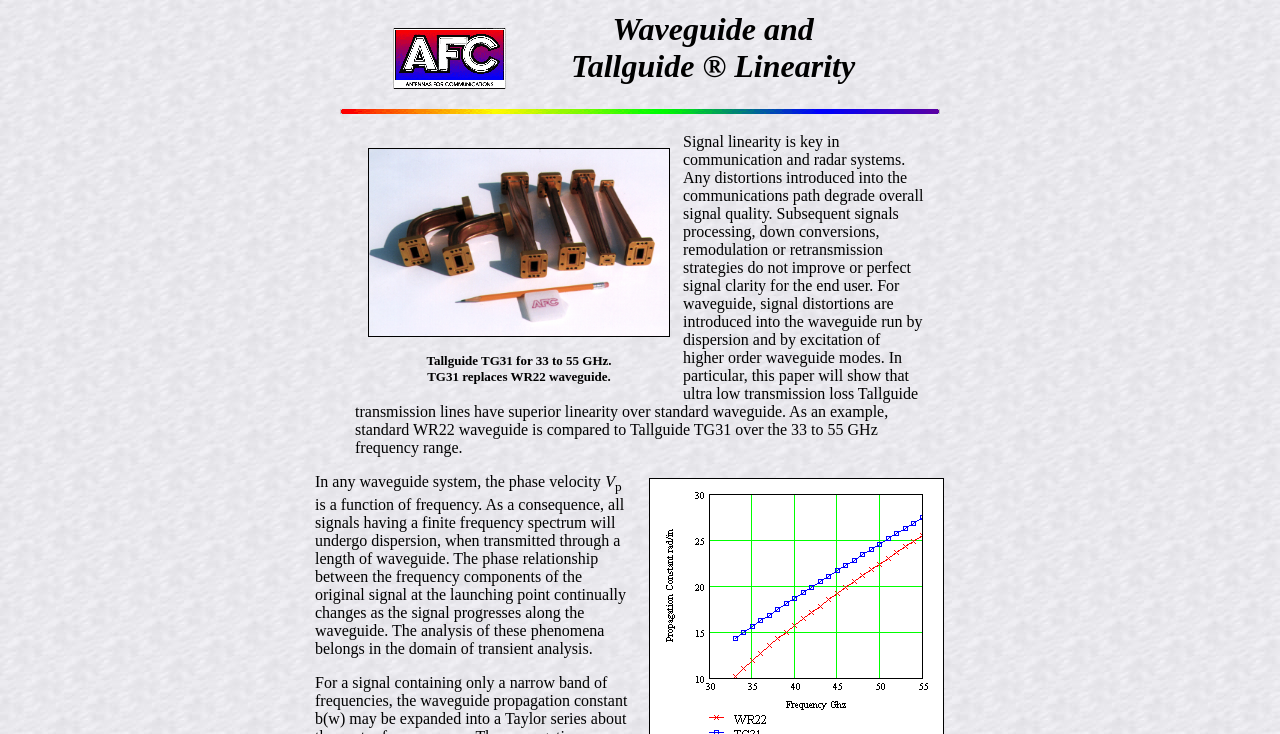What is the logo on the top left?
Look at the screenshot and respond with one word or a short phrase.

AFC Logo